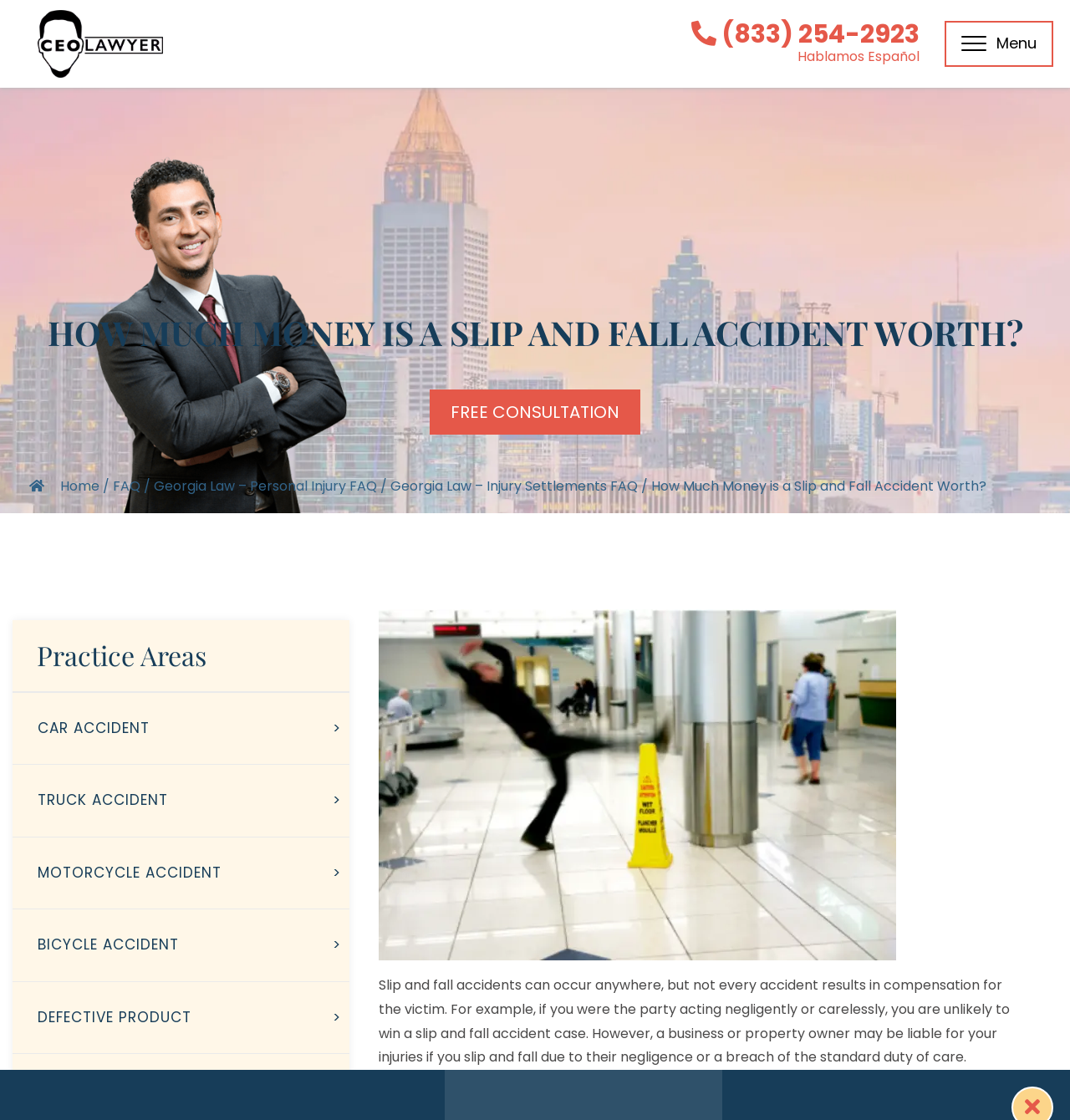Based on the element description: "Florida", identify the UI element and provide its bounding box coordinates. Use four float numbers between 0 and 1, [left, top, right, bottom].

[0.899, 0.04, 0.933, 0.054]